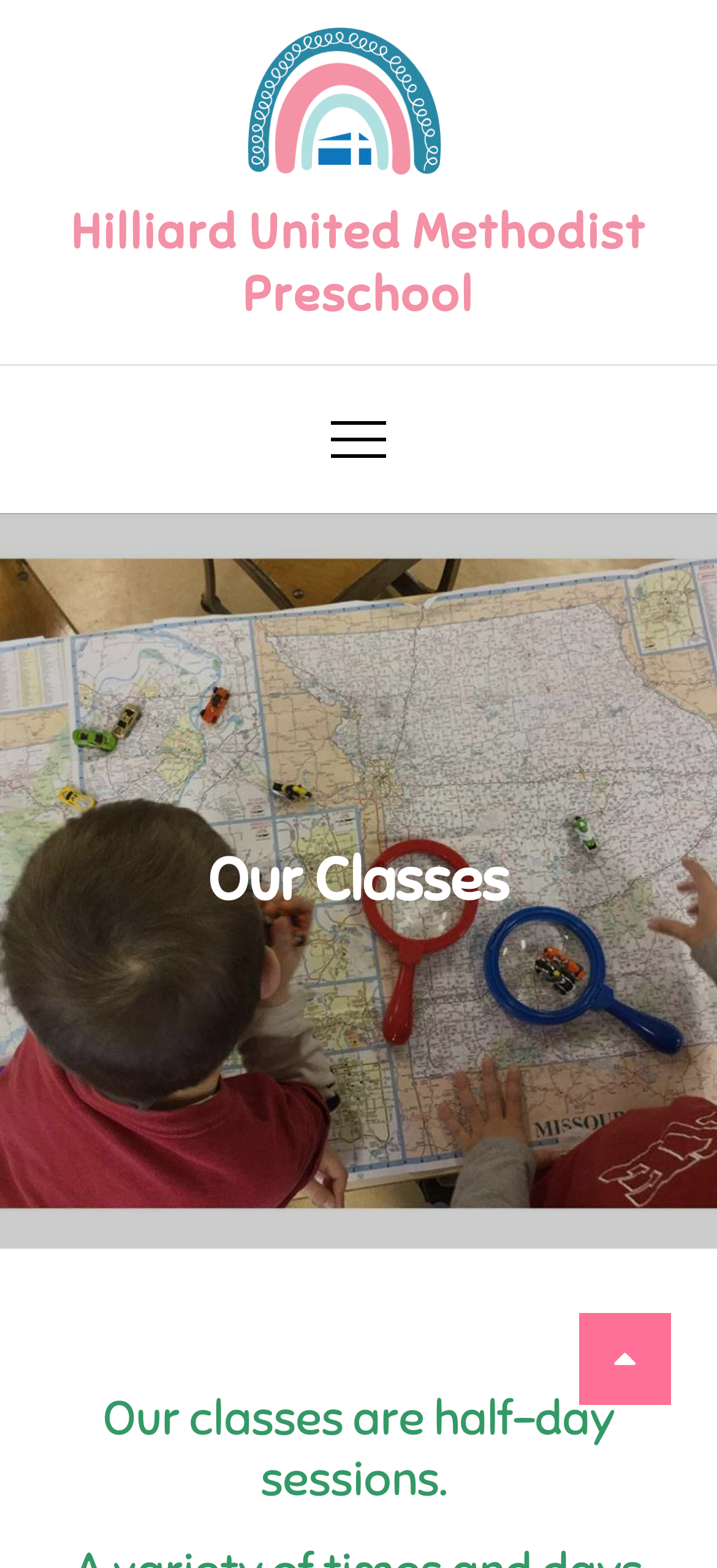What type of sessions are the classes?
Please interpret the details in the image and answer the question thoroughly.

According to the webpage, the classes are half-day sessions, as stated in the subheading 'Our classes are half-day sessions.'.